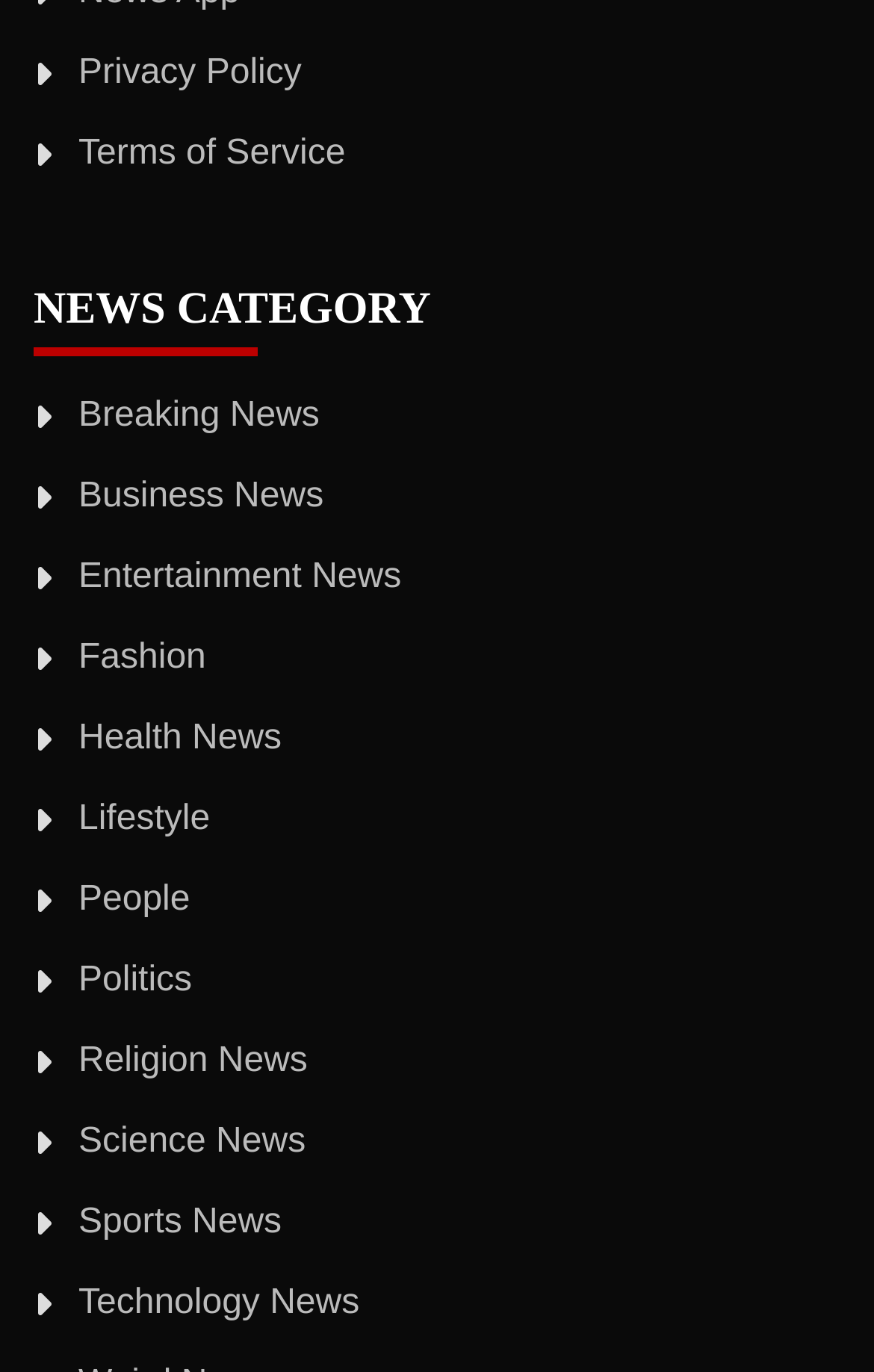Please determine the bounding box coordinates for the element that should be clicked to follow these instructions: "Visit Privacy Policy".

[0.09, 0.039, 0.345, 0.066]